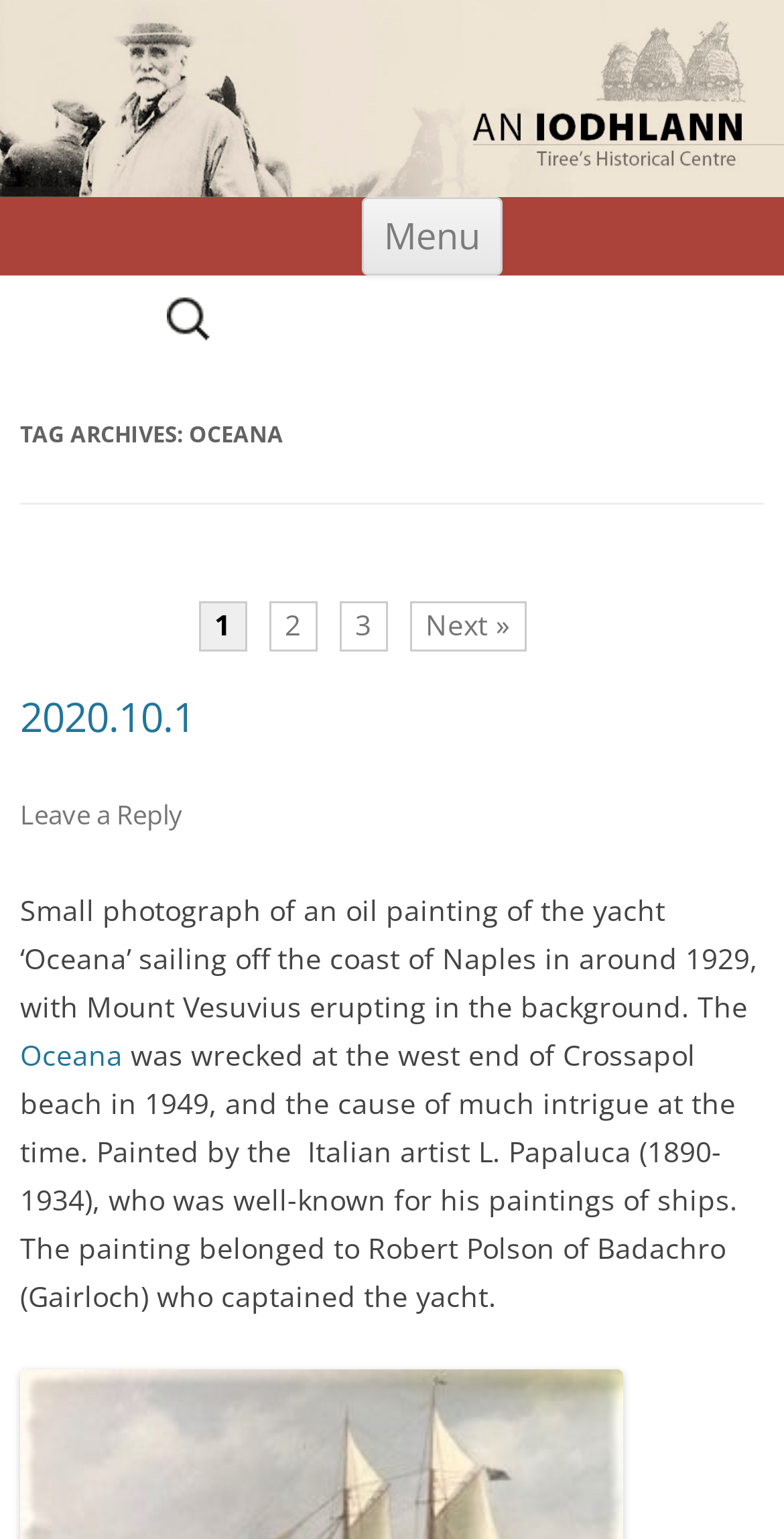Please find and report the bounding box coordinates of the element to click in order to perform the following action: "Go to page 2". The coordinates should be expressed as four float numbers between 0 and 1, in the format [left, top, right, bottom].

[0.342, 0.391, 0.404, 0.423]